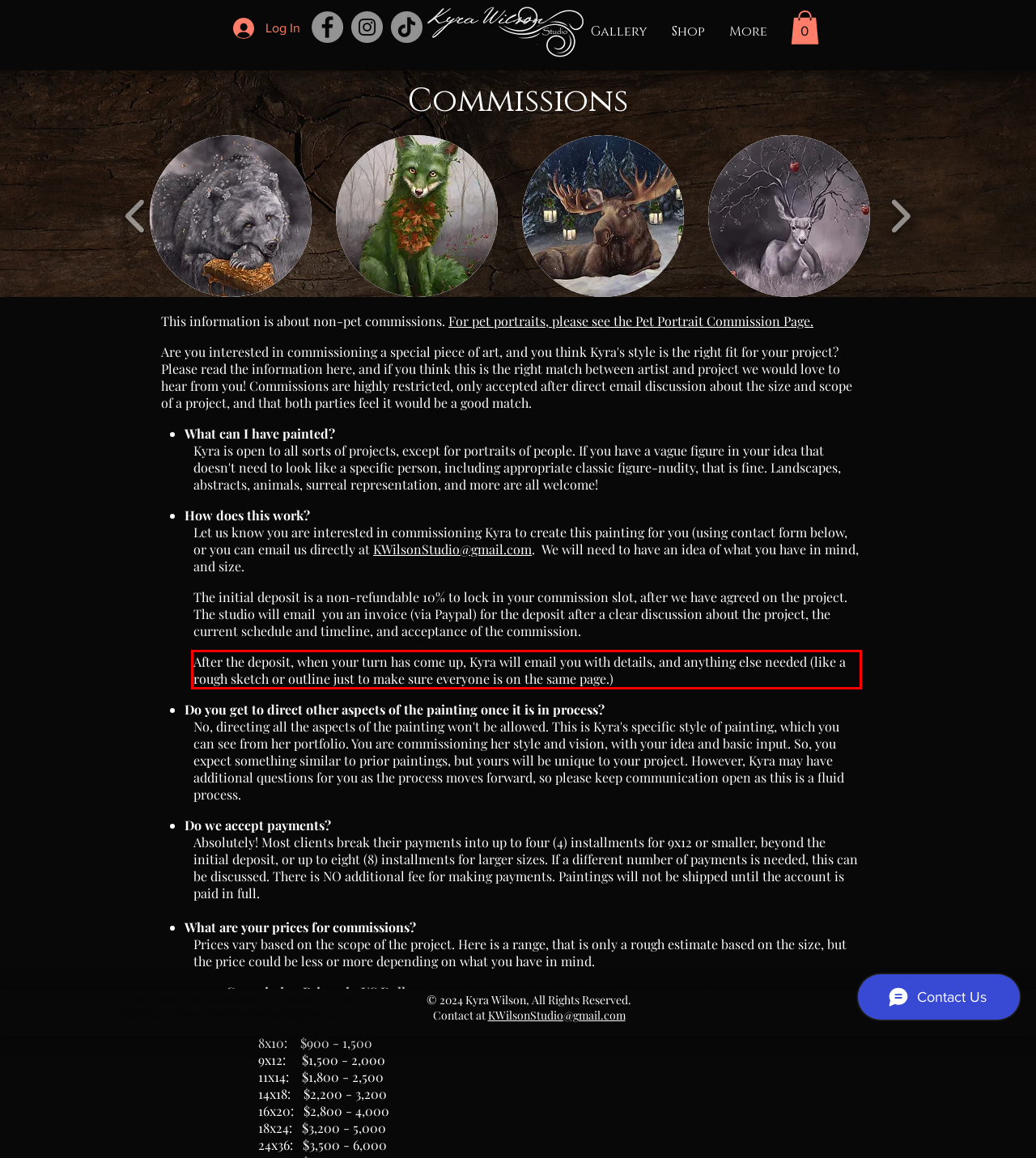Given a webpage screenshot with a red bounding box, perform OCR to read and deliver the text enclosed by the red bounding box.

After the deposit, when your turn has come up, Kyra will email you with details, and anything else needed (like a rough sketch or outline just to make sure everyone is on the same page.)